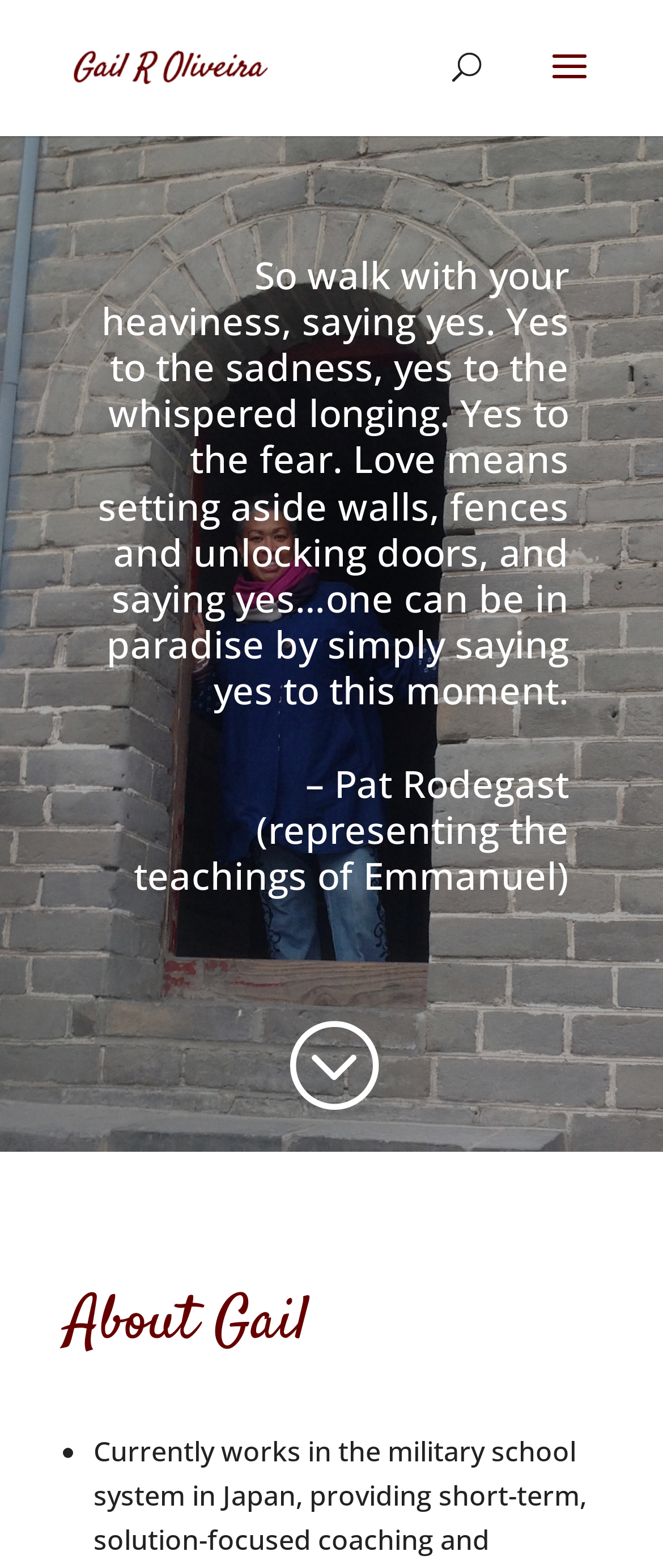Based on the element description: "LSU Media", identify the UI element and provide its bounding box coordinates. Use four float numbers between 0 and 1, [left, top, right, bottom].

None